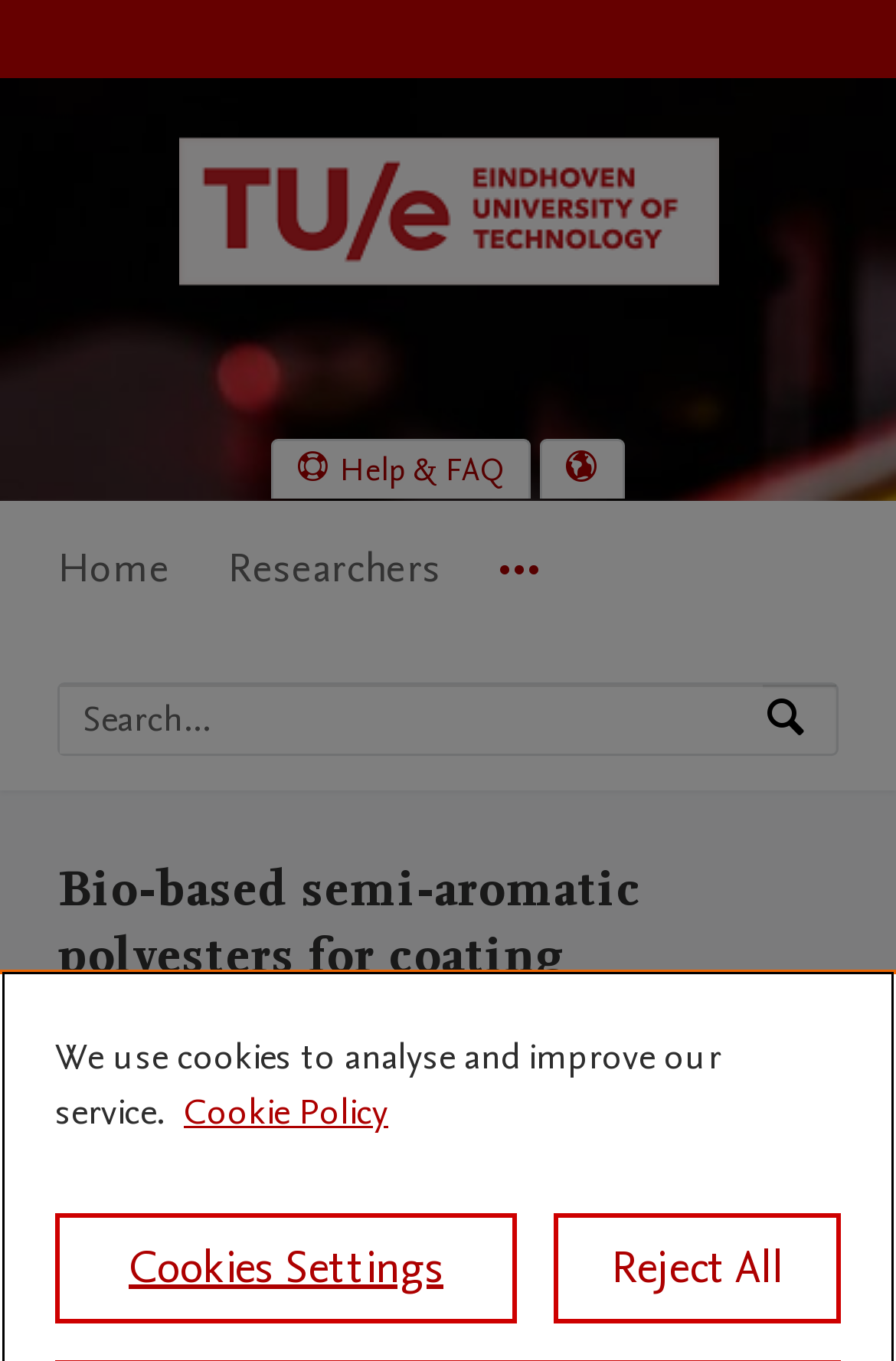What type of research output is described on this page?
Please describe in detail the information shown in the image to answer the question.

I found the answer by looking at the static text under the heading, which says 'Research output: Contribution to journal: Article'. This suggests that the research output described on this page is an article.